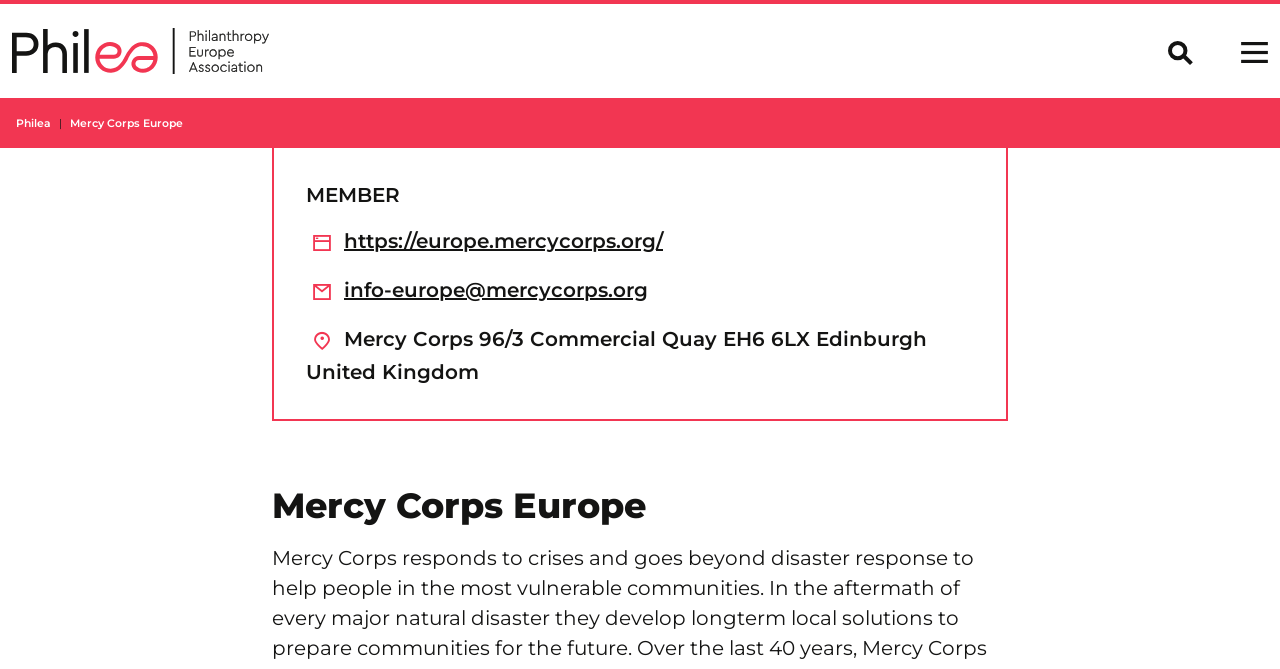What is the logo on the top right corner?
Based on the image content, provide your answer in one word or a short phrase.

Image